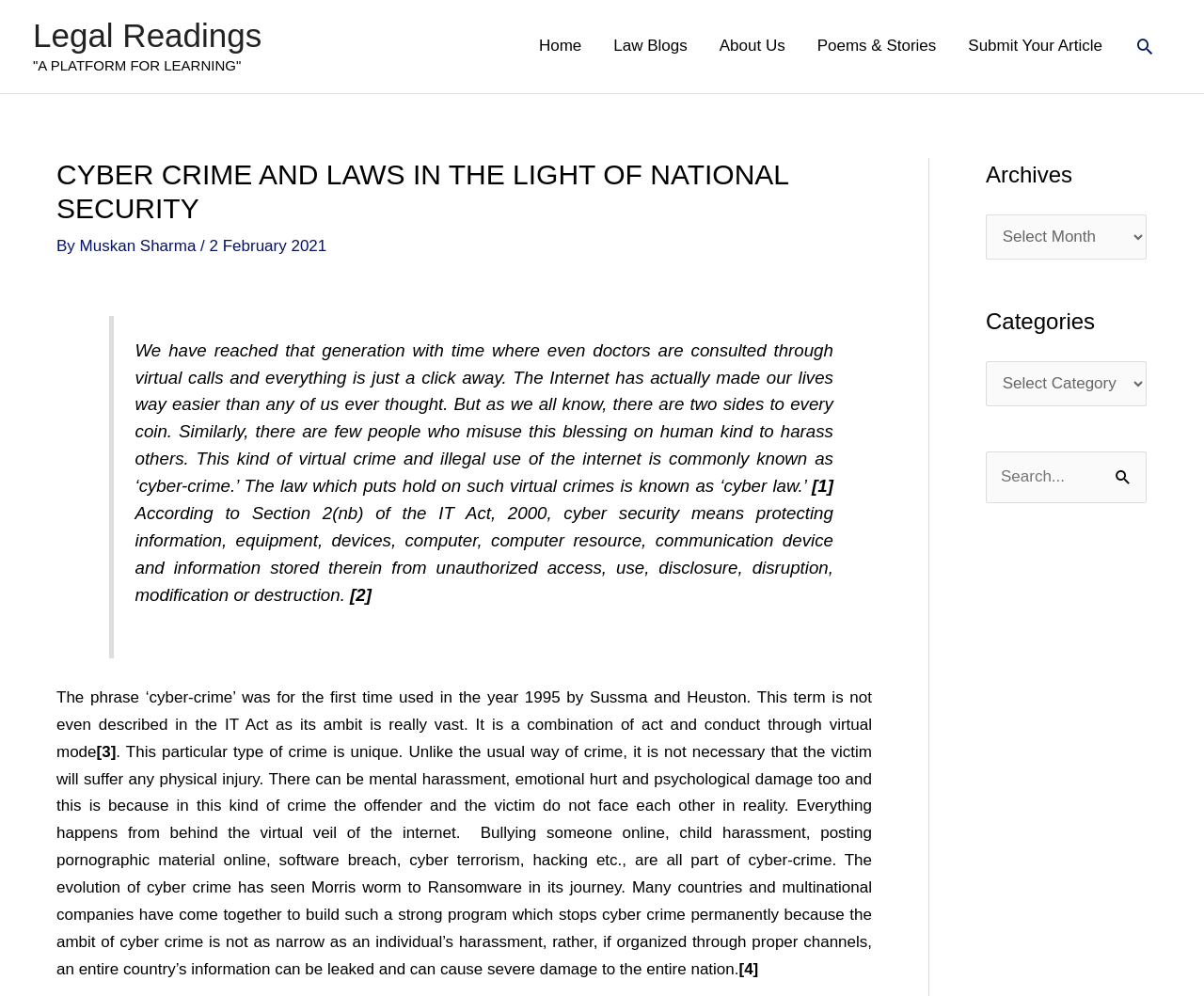Write an exhaustive caption that covers the webpage's main aspects.

This webpage is about cybercrime and laws related to national security. At the top, there is a heading "CYBER CRIME AND LAWS IN THE LIGHT OF NATIONAL SECURITY" and a link "Legal Readings" on the left side. Below the heading, there is a static text "A PLATFORM FOR LEARNING". 

On the right side, there is a navigation menu with links to "Home", "Law Blogs", "About Us", "Poems & Stories", and "Submit Your Article". A search icon link is located at the top right corner.

The main content of the webpage is divided into several sections. The first section has a heading "CYBER CRIME AND LAWS IN THE LIGHT OF NATIONAL SECURITY" and mentions the author "Muskan Sharma" and the date "2 February 2021". 

Below the heading, there is a blockquote with a long text discussing cybercrime, its definition, and its impact on society. The text explains that cybercrime is a virtual crime that can cause mental harassment, emotional hurt, and psychological damage. It also lists various types of cybercrime, such as bullying, child harassment, and software breach.

The webpage also has three complementary sections on the right side, each with a heading "Archives", "Categories", and a search section. The "Archives" and "Categories" sections have comboboxes, while the search section has a search box and a "Search" button.